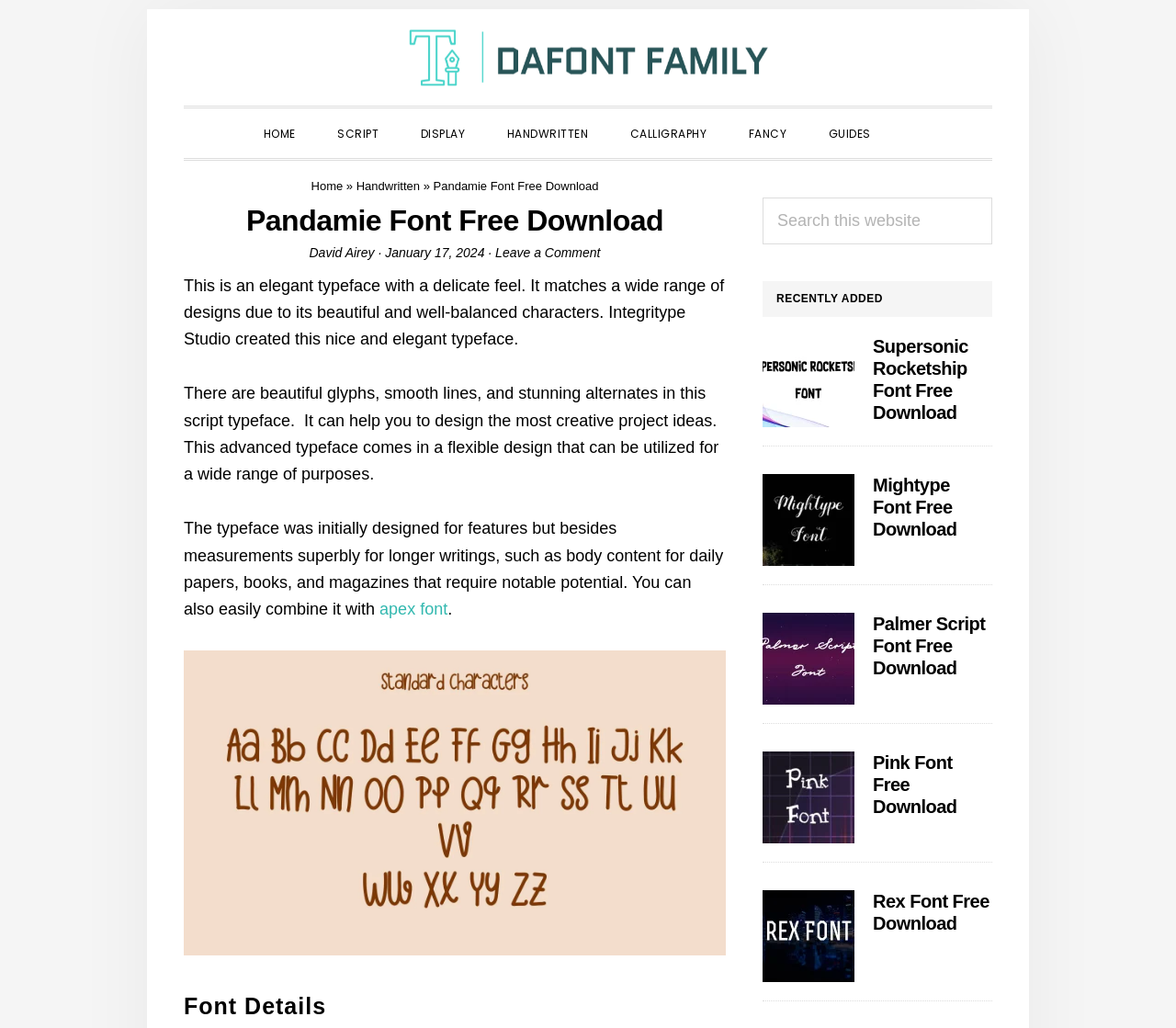What is the purpose of the search bar?
From the details in the image, answer the question comprehensively.

I found the answer by looking at the search bar element which has a placeholder text 'Search this website', and also by looking at the button next to it which says 'Search', suggesting that the purpose of the search bar is to search the website.